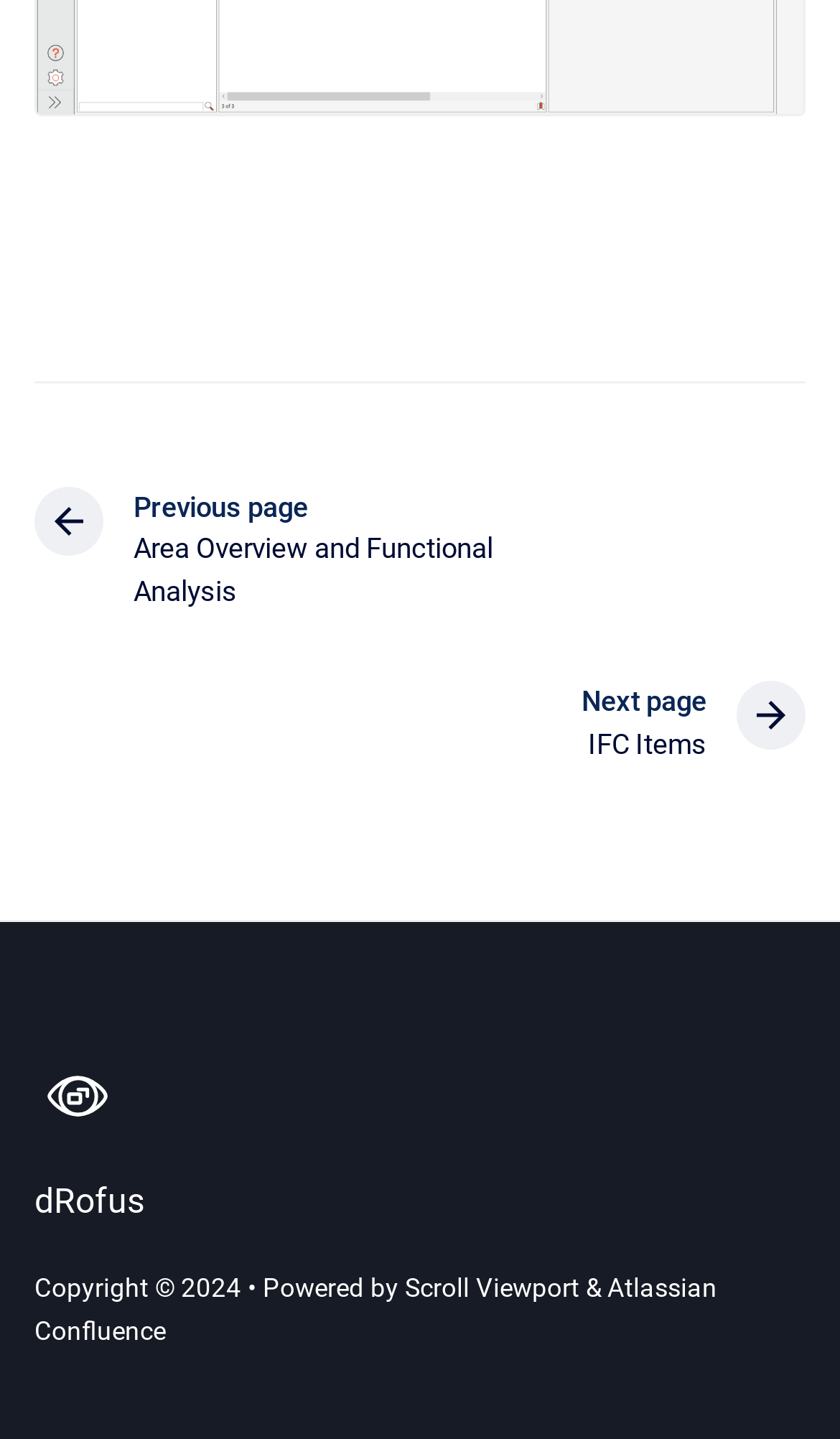Could you please study the image and provide a detailed answer to the question:
What is the copyright year mentioned on the page?

The copyright year can be found by looking at the StaticText element with the text 'Copyright © 2024' at the bottom of the page.